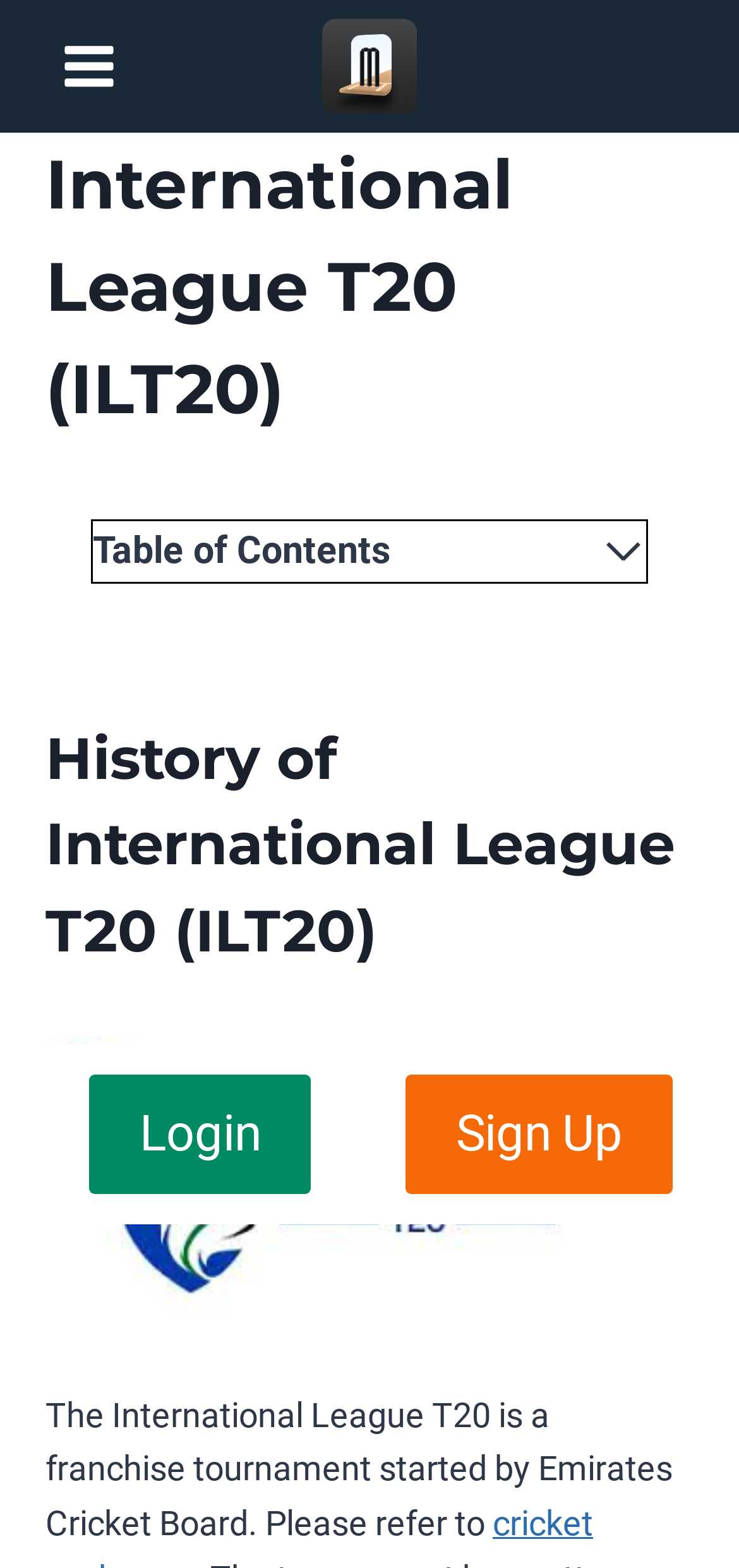Can you determine the main header of this webpage?

International League T20 (ILT20)